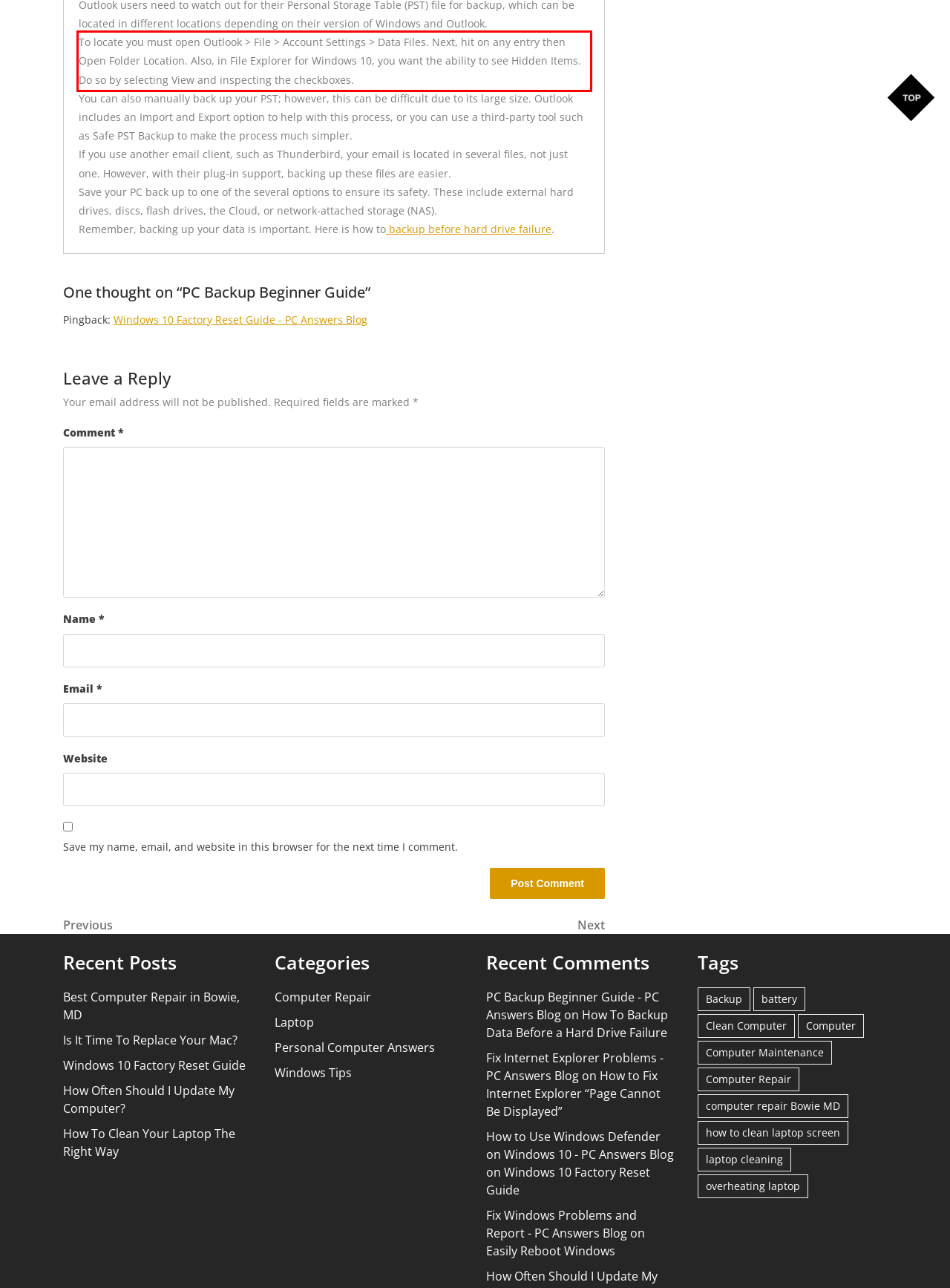With the provided screenshot of a webpage, locate the red bounding box and perform OCR to extract the text content inside it.

To locate you must open Outlook > File > Account Settings > Data Files. Next, hit on any entry then Open Folder Location. Also, in File Explorer for Windows 10, you want the ability to see Hidden Items. Do so by selecting View and inspecting the checkboxes.